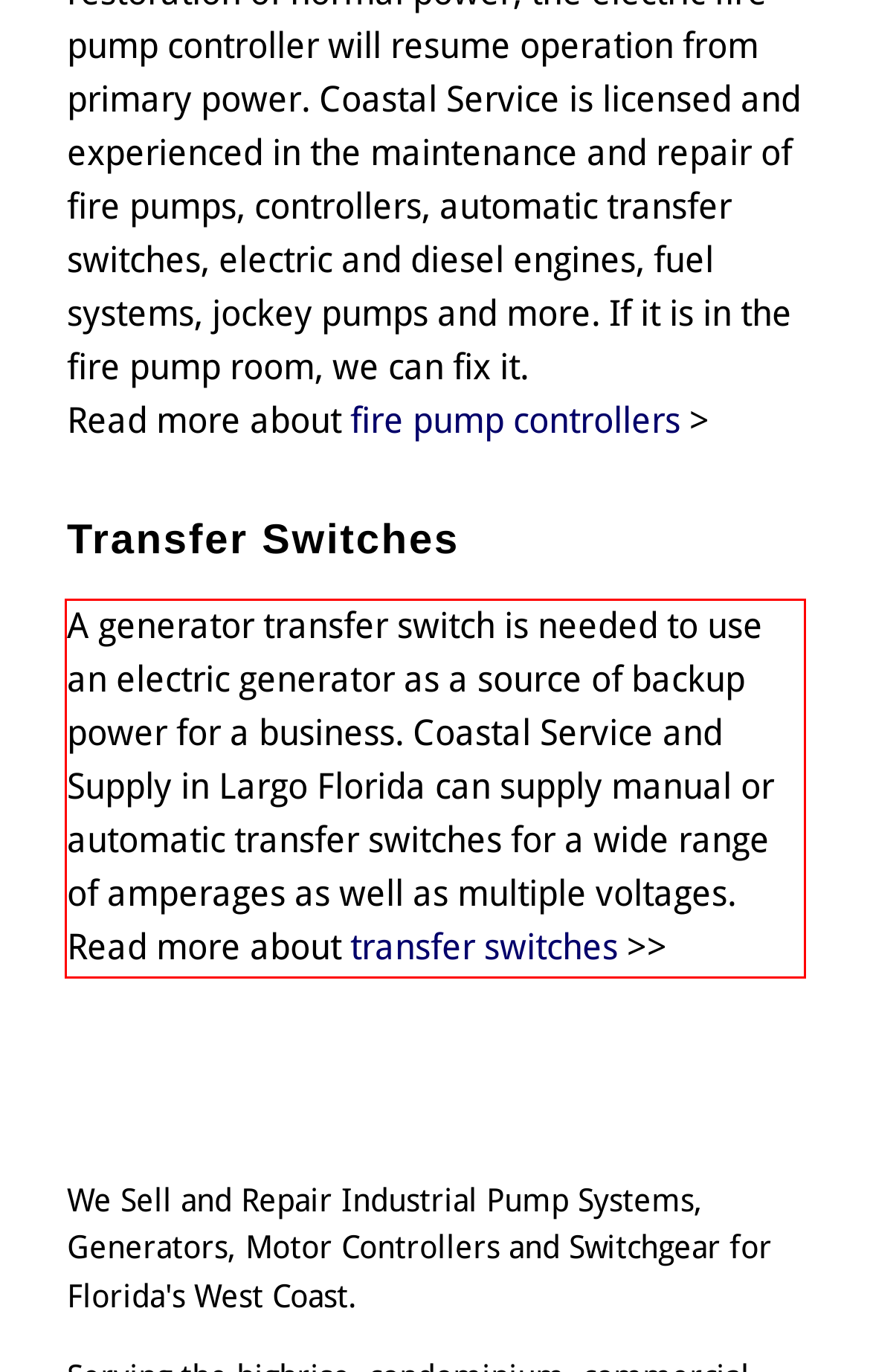Given a screenshot of a webpage, locate the red bounding box and extract the text it encloses.

A generator transfer switch is needed to use an electric generator as a source of backup power for a business. Coastal Service and Supply in Largo Florida can supply manual or automatic transfer switches for a wide range of amperages as well as multiple voltages. Read more about transfer switches >>